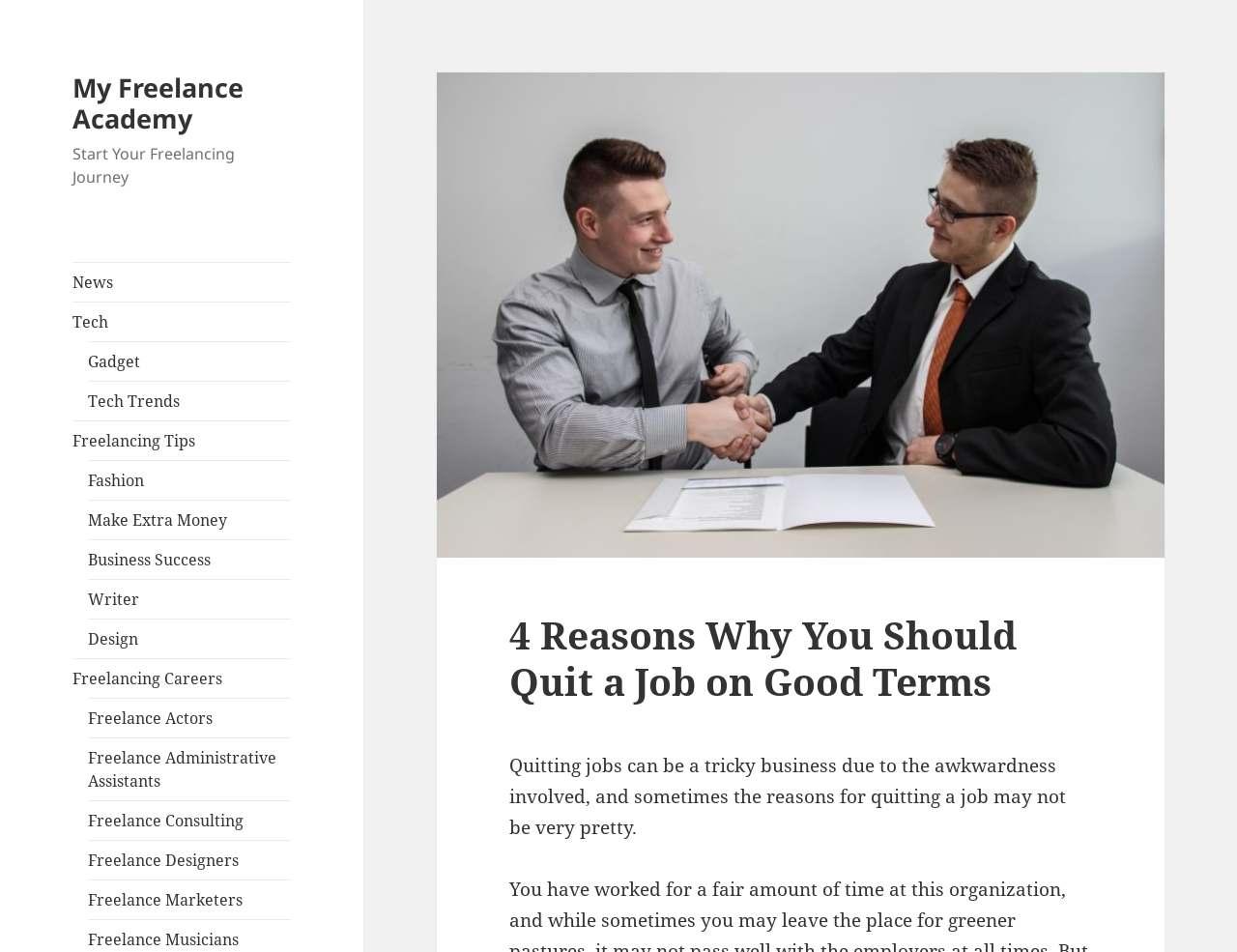Determine the bounding box coordinates for the element that should be clicked to follow this instruction: "read 4 Reasons Why You Should Quit a Job on Good Terms". The coordinates should be given as four float numbers between 0 and 1, in the format [left, top, right, bottom].

[0.412, 0.643, 0.882, 0.74]